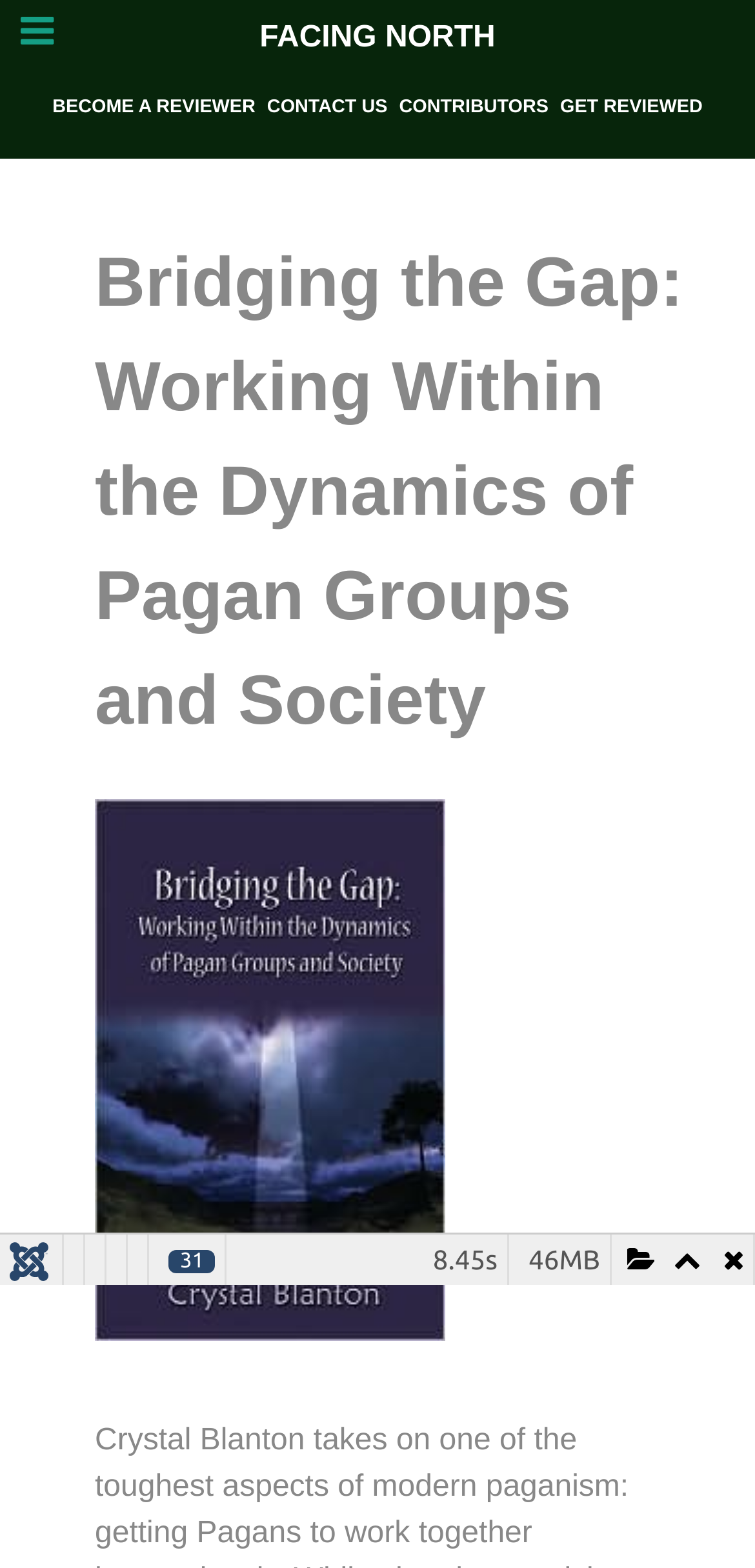What is the file size of the webpage?
Please utilize the information in the image to give a detailed response to the question.

The file size of the webpage is indicated by the StaticText element with the text '46MB' and a bounding box coordinate of [0.7, 0.793, 0.795, 0.813].